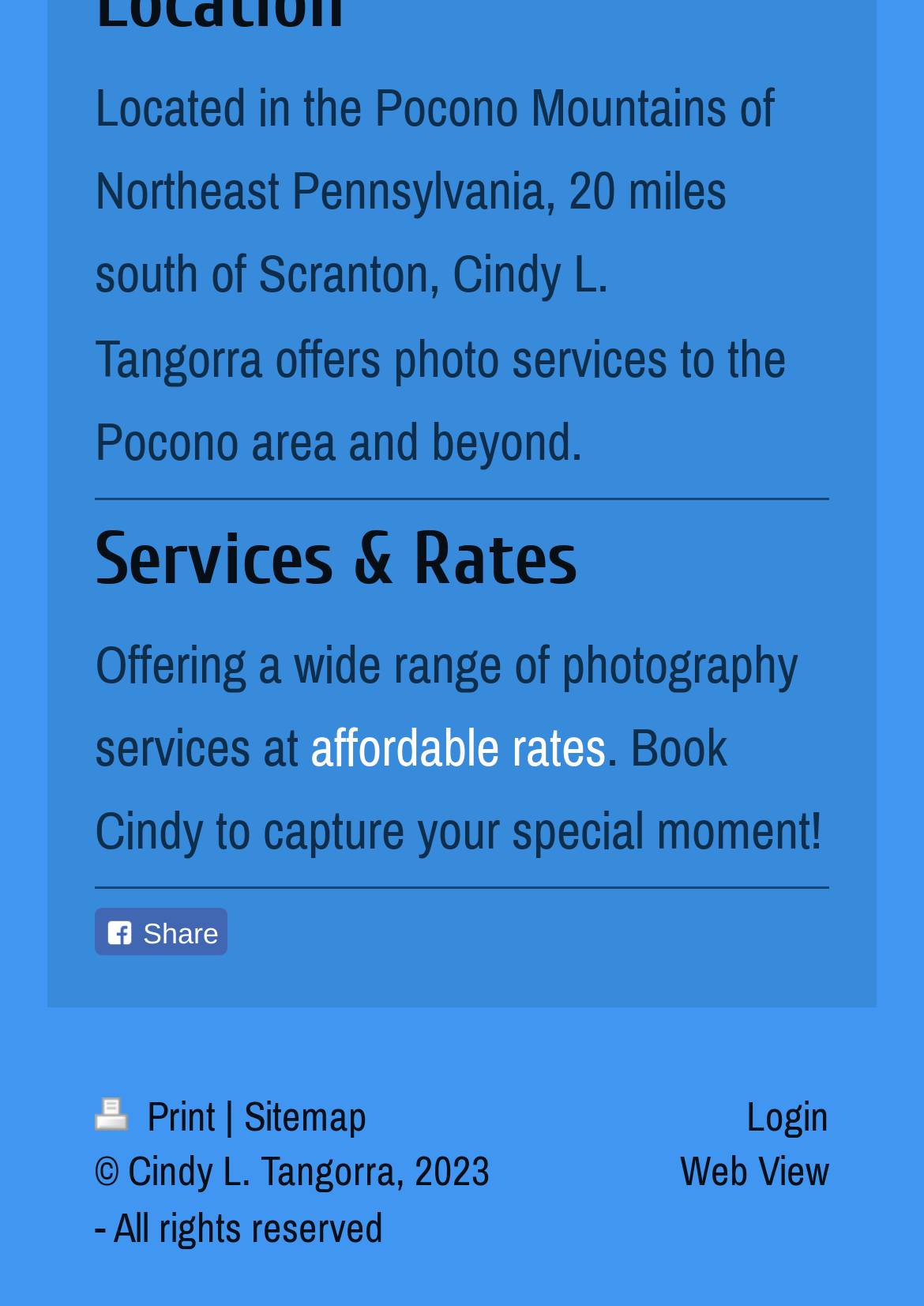Analyze the image and provide a detailed answer to the question: What is the copyright information on the webpage?

The StaticText element at the bottom of the webpage displays the copyright information, stating that all rights are reserved by Cindy L. Tangorra in 2023.